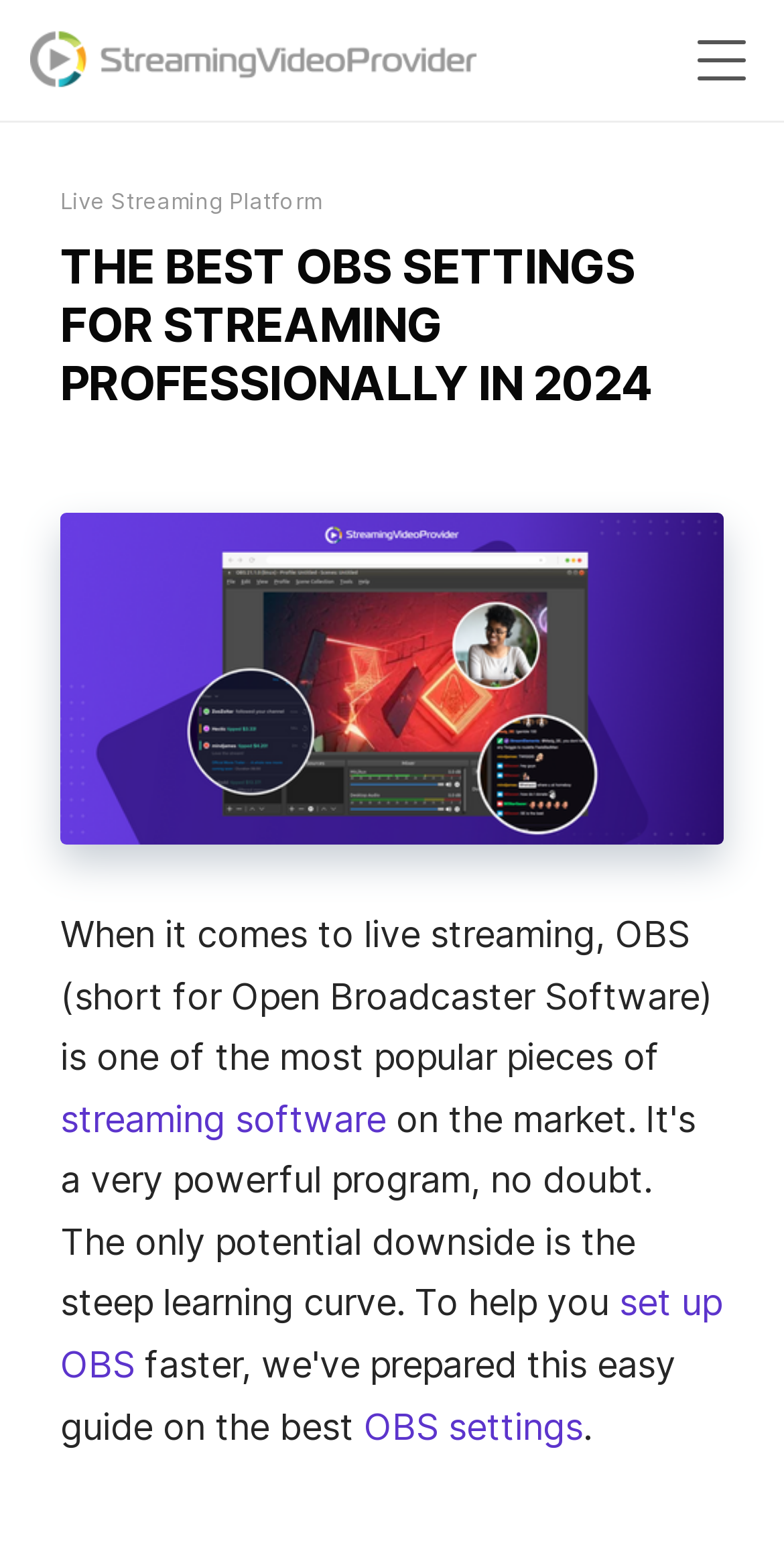What is the purpose of OBS software?
Kindly offer a comprehensive and detailed response to the question.

From the text content of the webpage, I found that OBS is short for Open Broadcaster Software, and it is used for live streaming. This information is obtained from the sentence 'When it comes to live streaming, OBS (short for Open Broadcaster Software) is one of the most popular pieces of streaming software'.